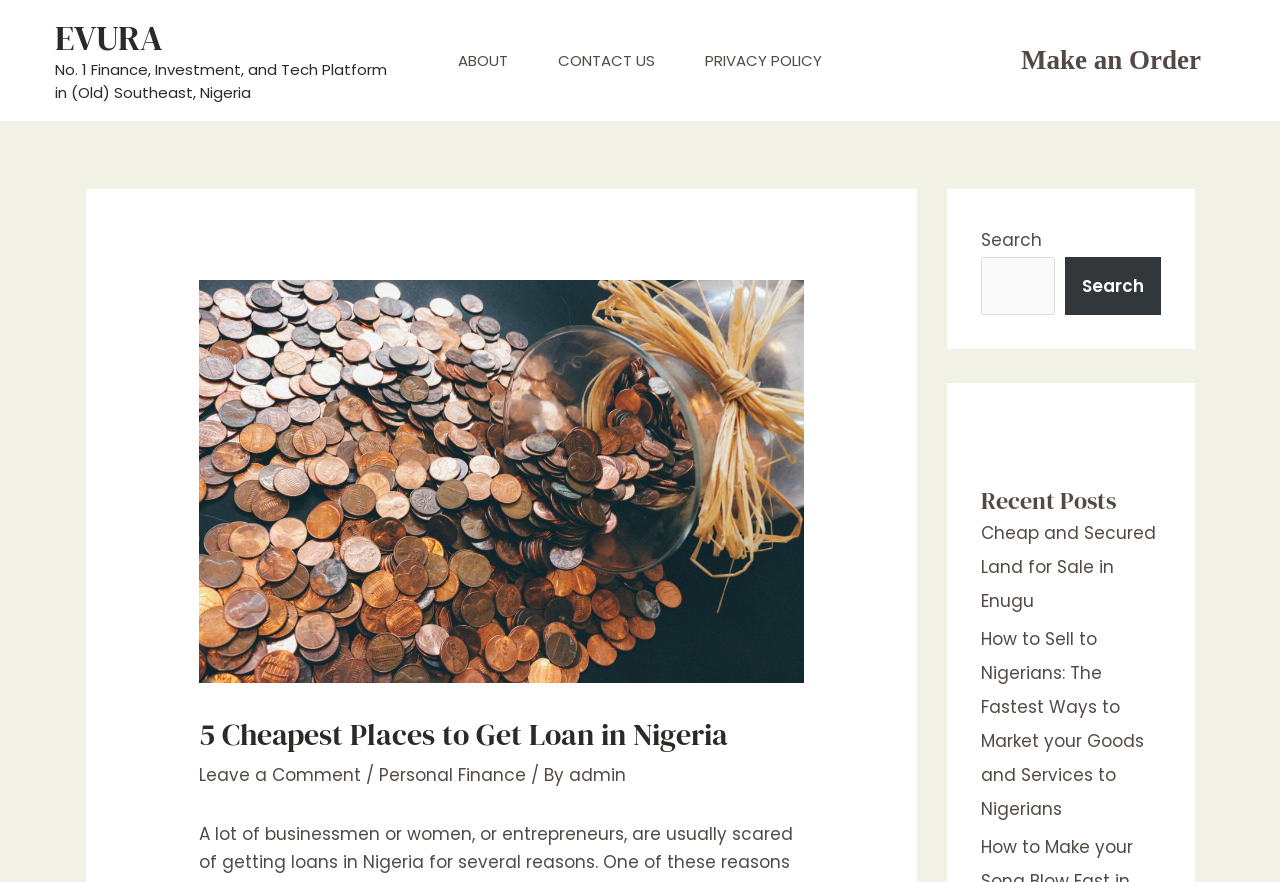Is there a search function on the page?
Answer the question with just one word or phrase using the image.

Yes